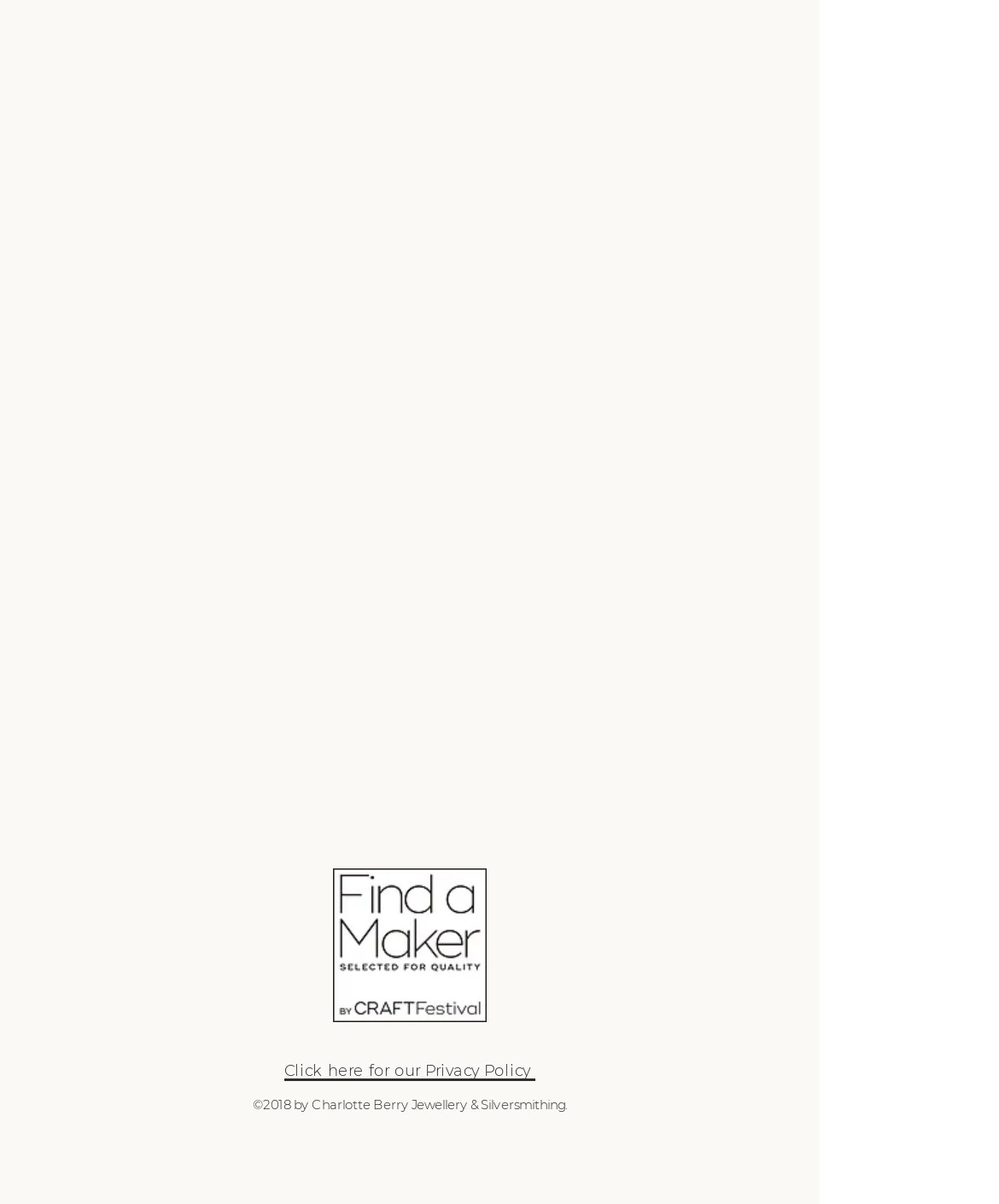Respond to the following question using a concise word or phrase: 
What social media platforms are available?

Instagram, Facebook, Twitter